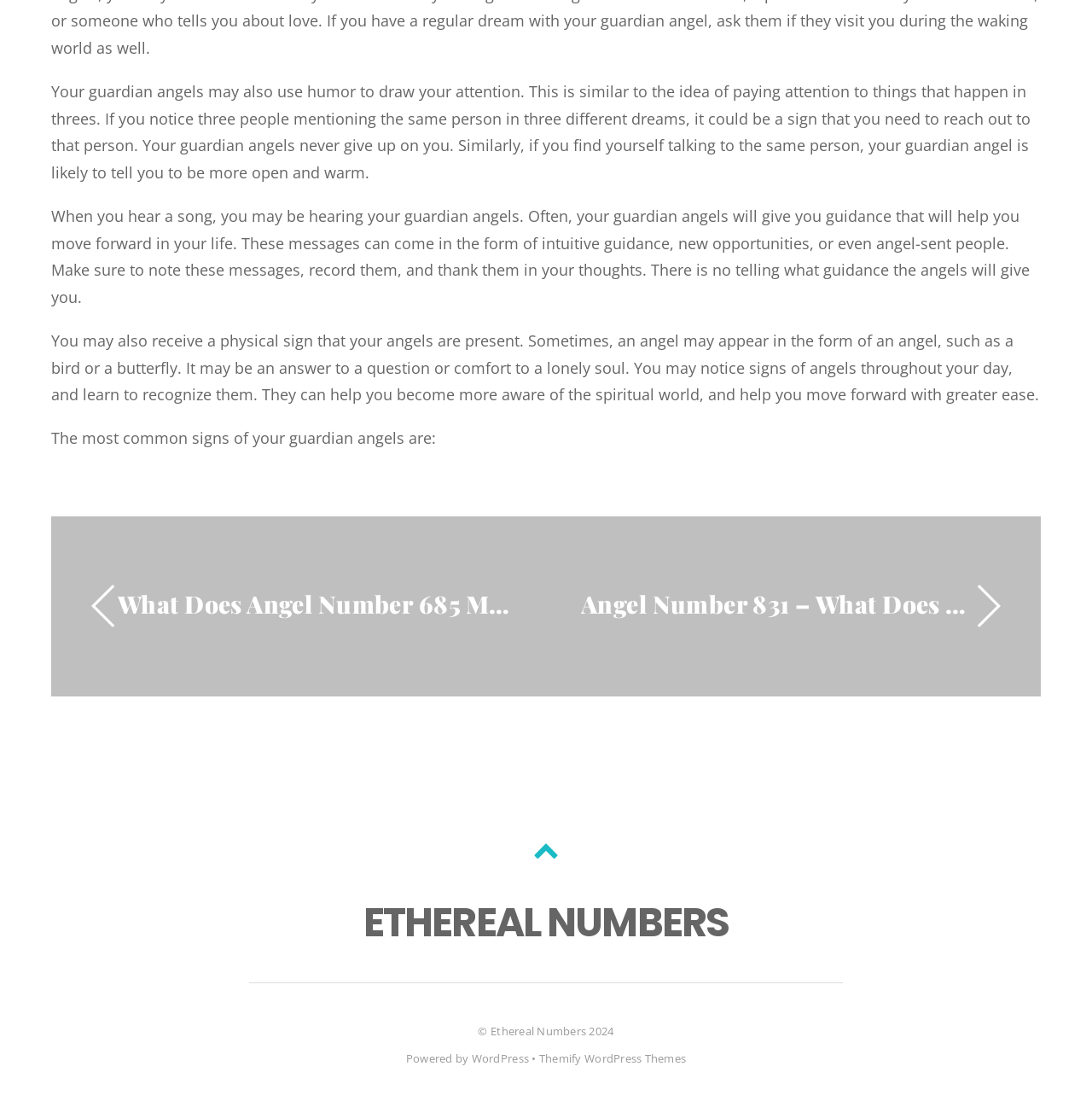What is the name of the website?
Answer the question in a detailed and comprehensive manner.

The website's name is mentioned in the link 'ETHEREAL NUMBERS' and also in the link 'Ethereal Numbers' at the bottom of the webpage.